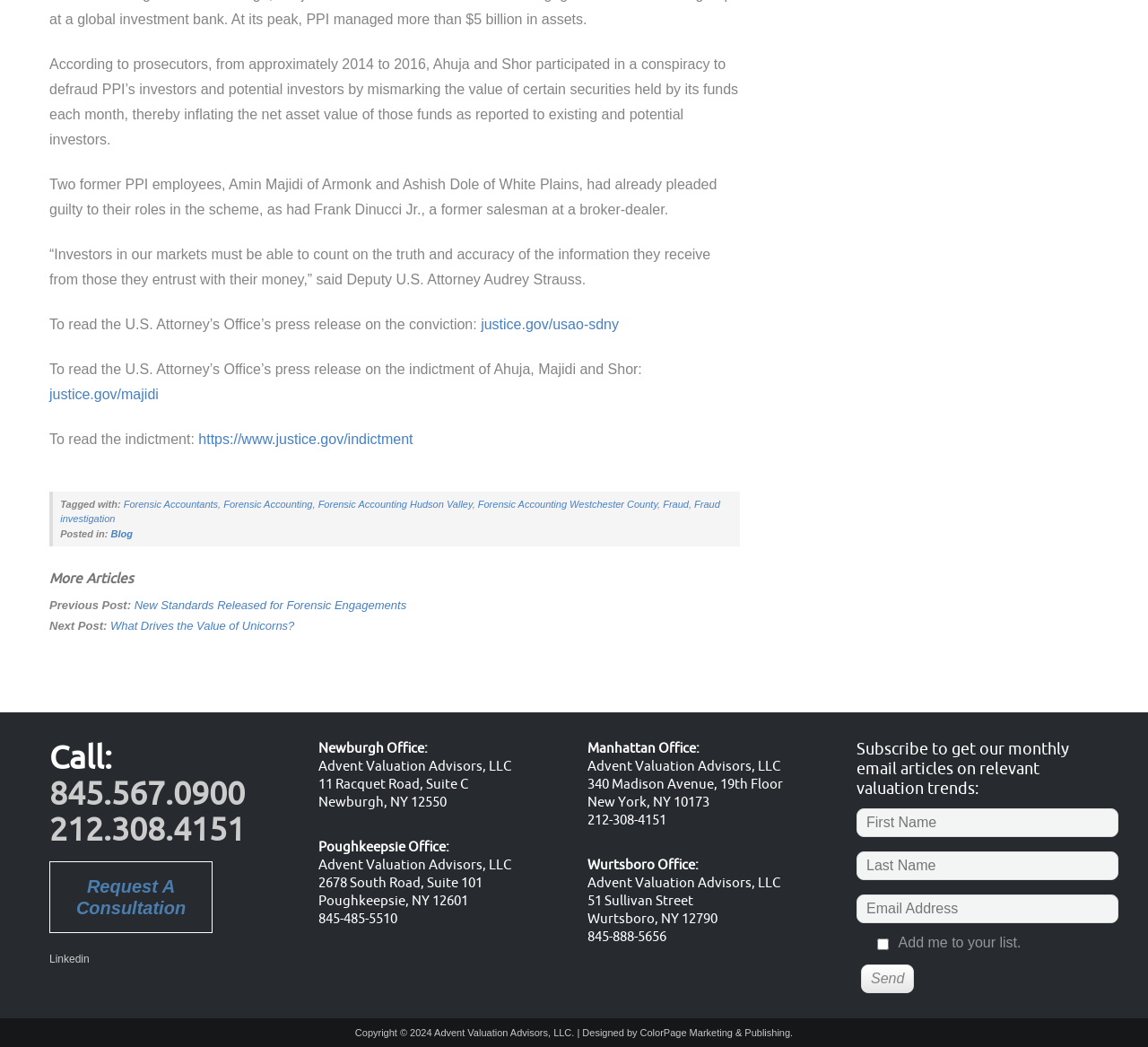Identify the bounding box coordinates of the element that should be clicked to fulfill this task: "Request a consultation". The coordinates should be provided as four float numbers between 0 and 1, i.e., [left, top, right, bottom].

[0.043, 0.823, 0.185, 0.891]